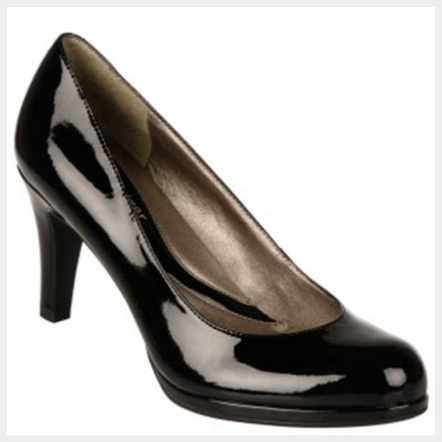What is the material of the shoe?
Relying on the image, give a concise answer in one word or a brief phrase.

Patent leather